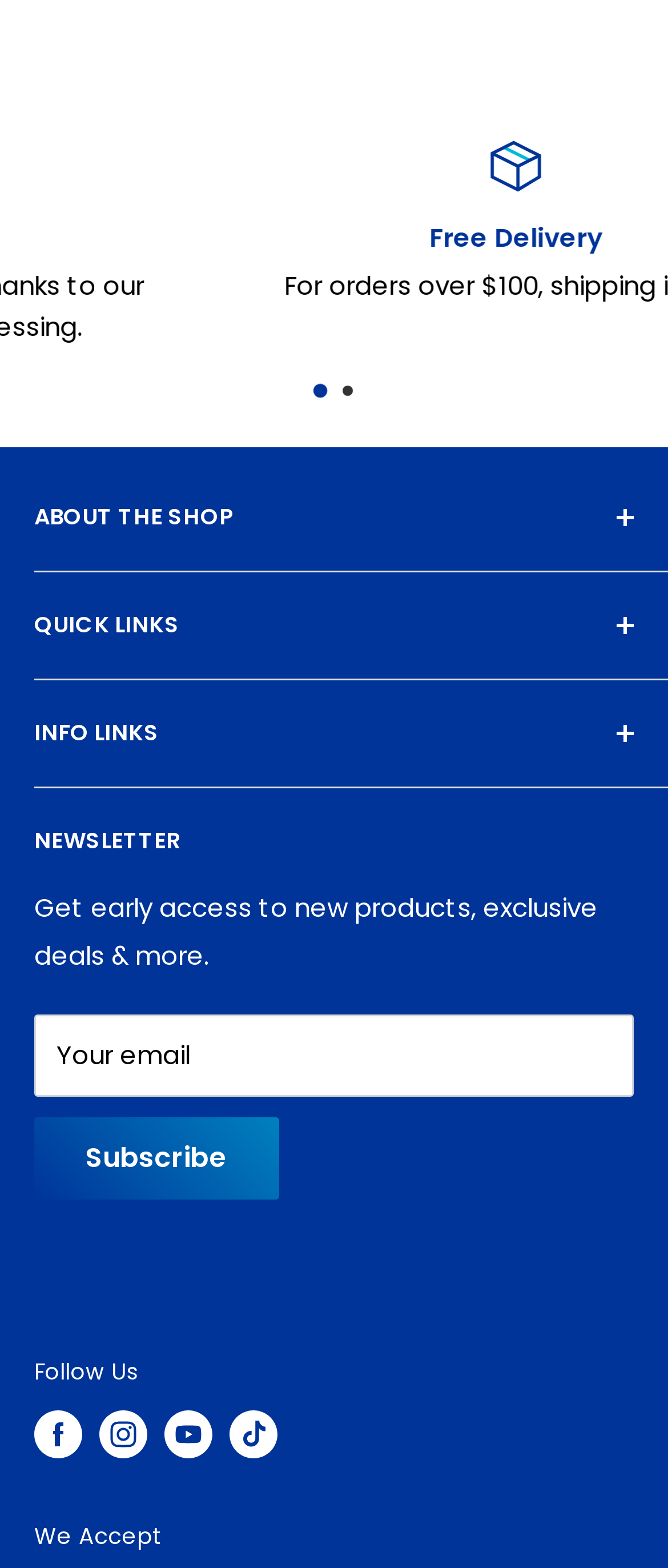Identify the bounding box coordinates of the element that should be clicked to fulfill this task: "share this article". The coordinates should be provided as four float numbers between 0 and 1, i.e., [left, top, right, bottom].

None